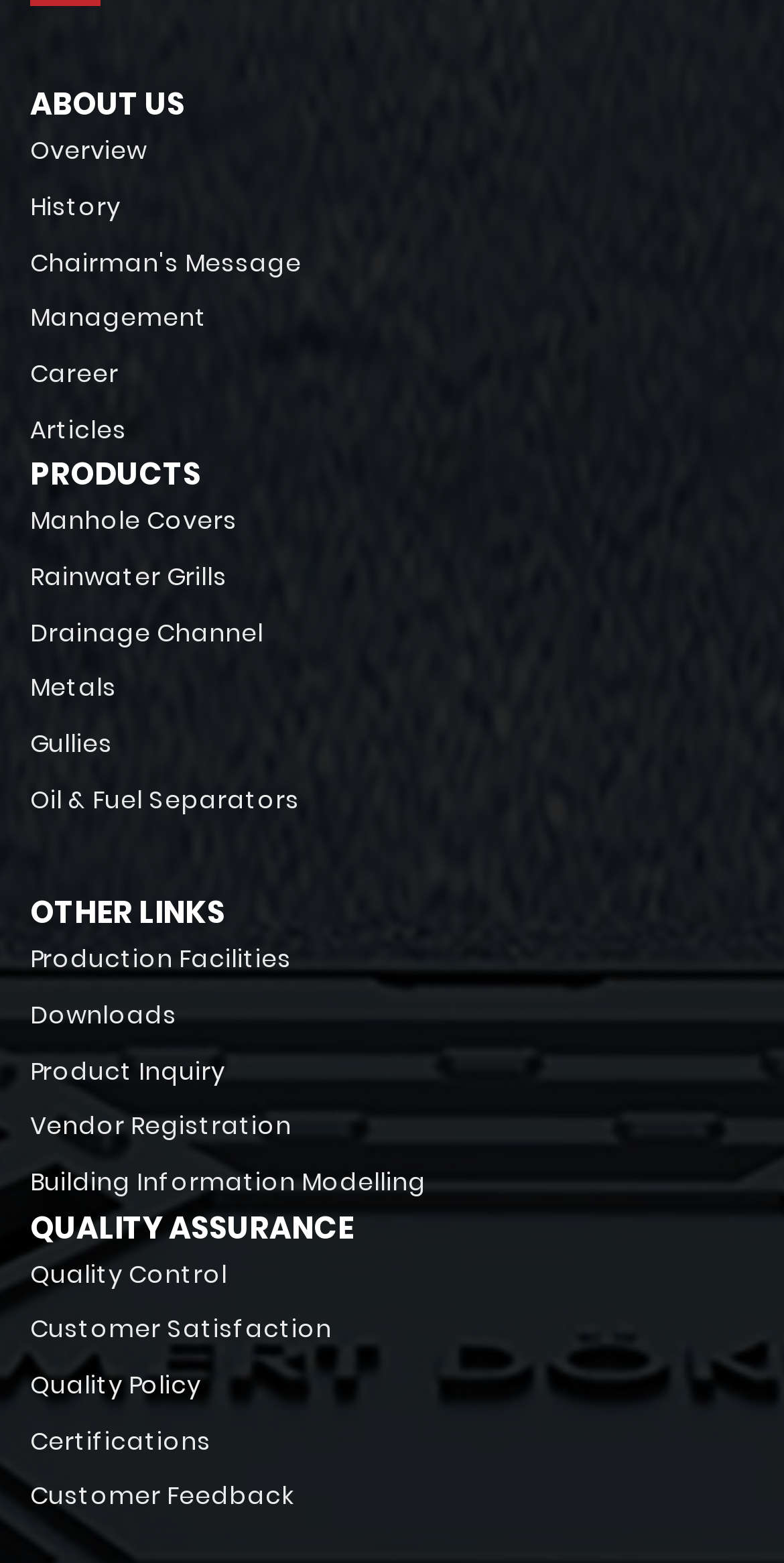Could you determine the bounding box coordinates of the clickable element to complete the instruction: "Explore quality control"? Provide the coordinates as four float numbers between 0 and 1, i.e., [left, top, right, bottom].

[0.038, 0.797, 0.29, 0.833]